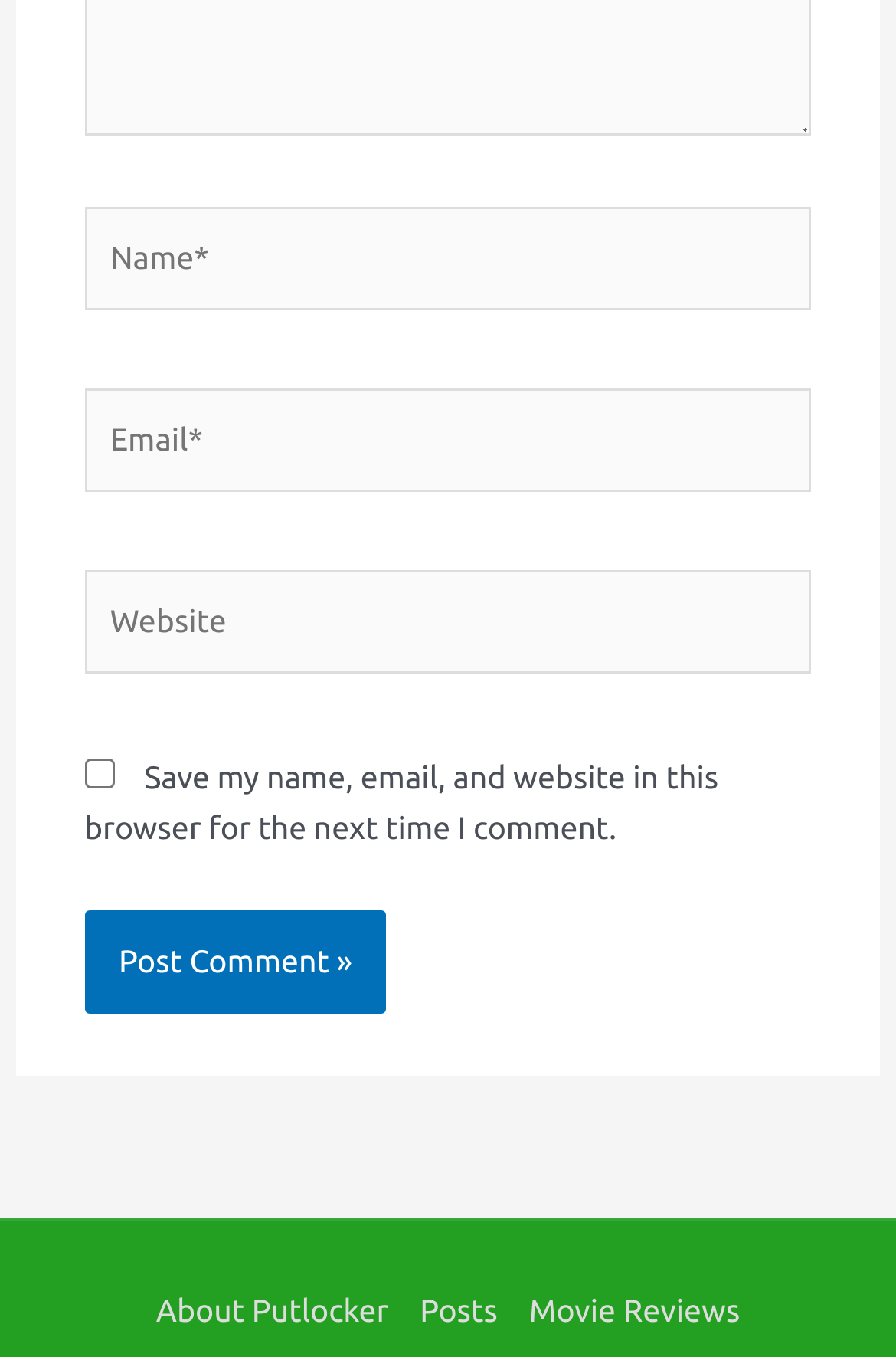Provide the bounding box coordinates for the area that should be clicked to complete the instruction: "Enter your name".

[0.094, 0.152, 0.906, 0.228]